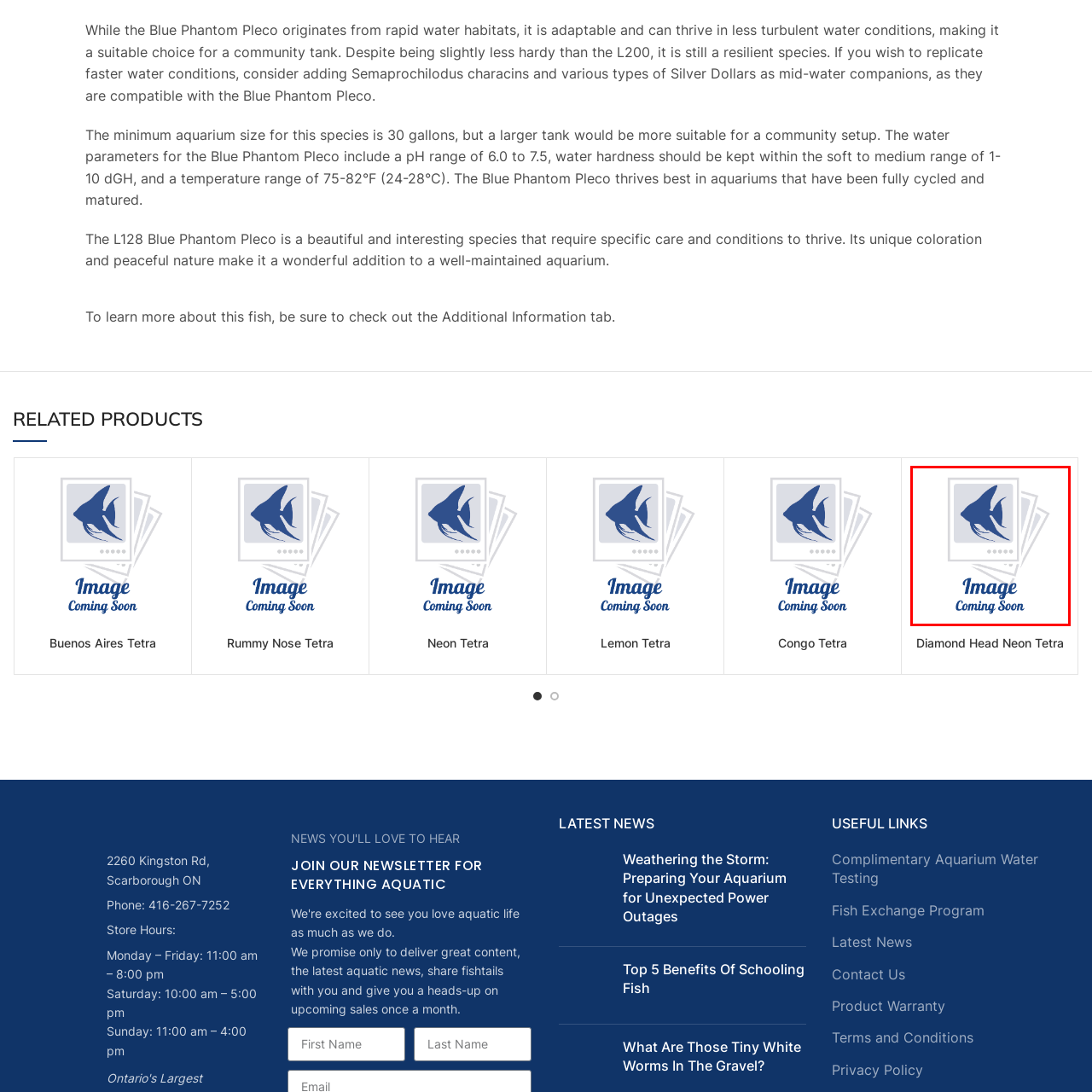Look closely at the image within the red bounding box, What type of products may be featured nearby? Respond with a single word or short phrase.

Aquarium products